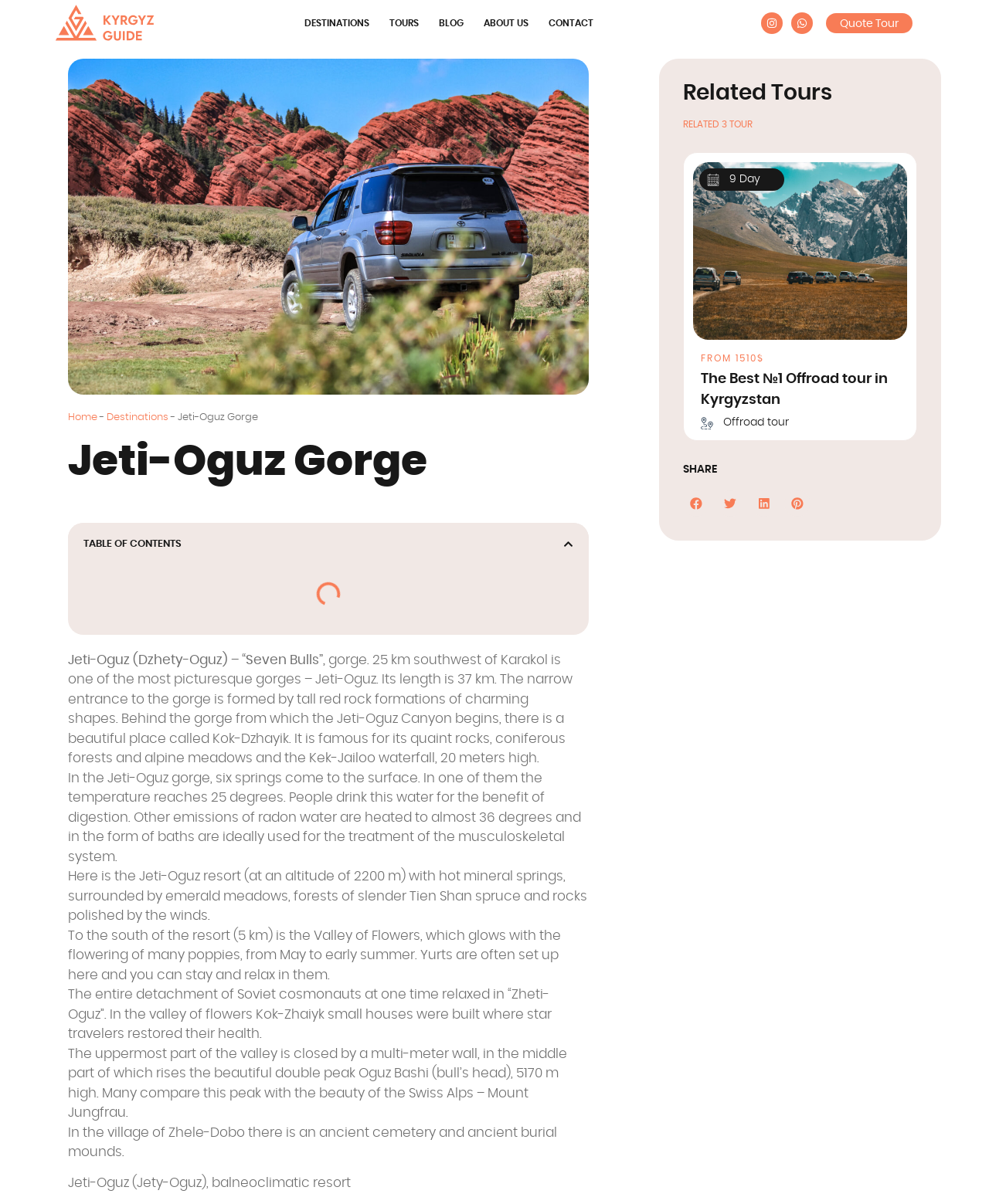Please identify the bounding box coordinates of the clickable region that I should interact with to perform the following instruction: "Click on the 'DESTINATIONS' link". The coordinates should be expressed as four float numbers between 0 and 1, i.e., [left, top, right, bottom].

[0.297, 0.012, 0.383, 0.027]